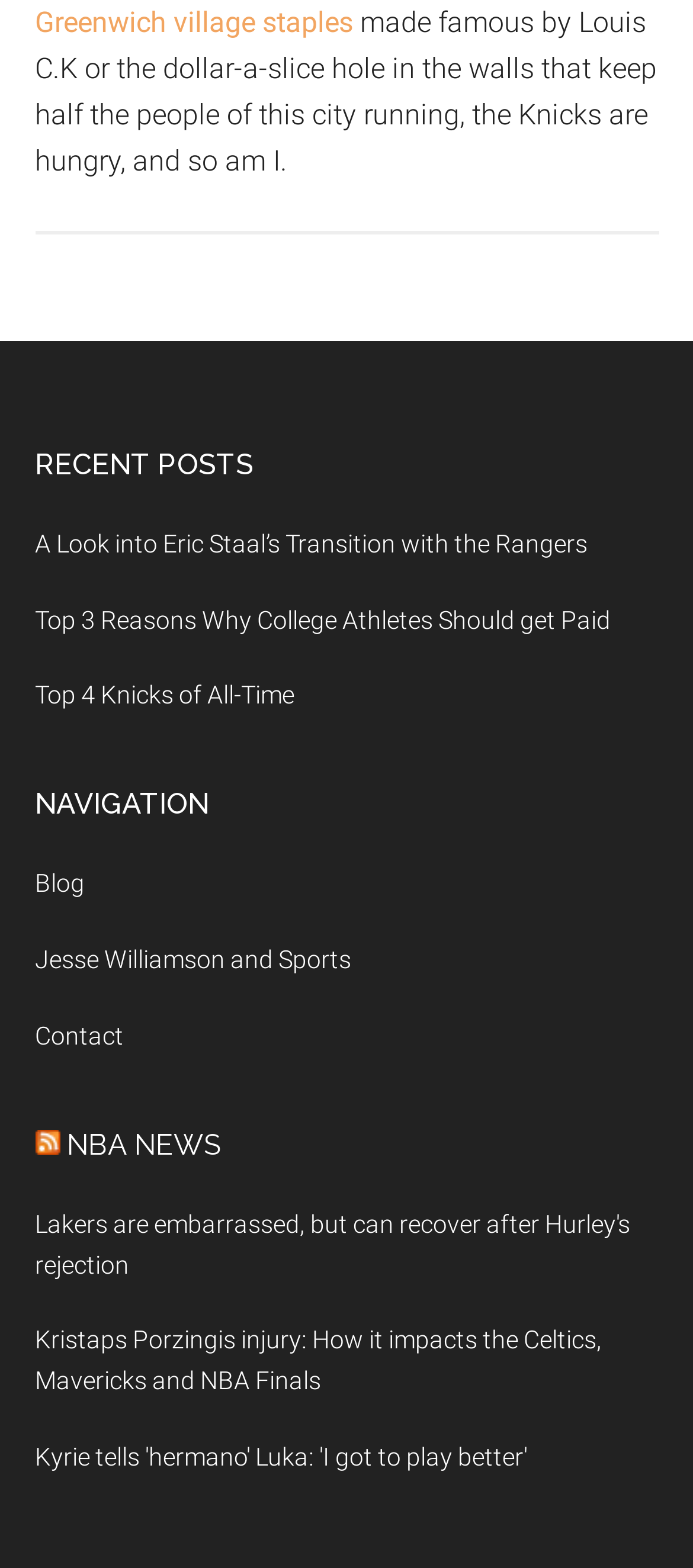What is the topic of the last link?
Examine the image and give a concise answer in one word or a short phrase.

Kyrie and Luka